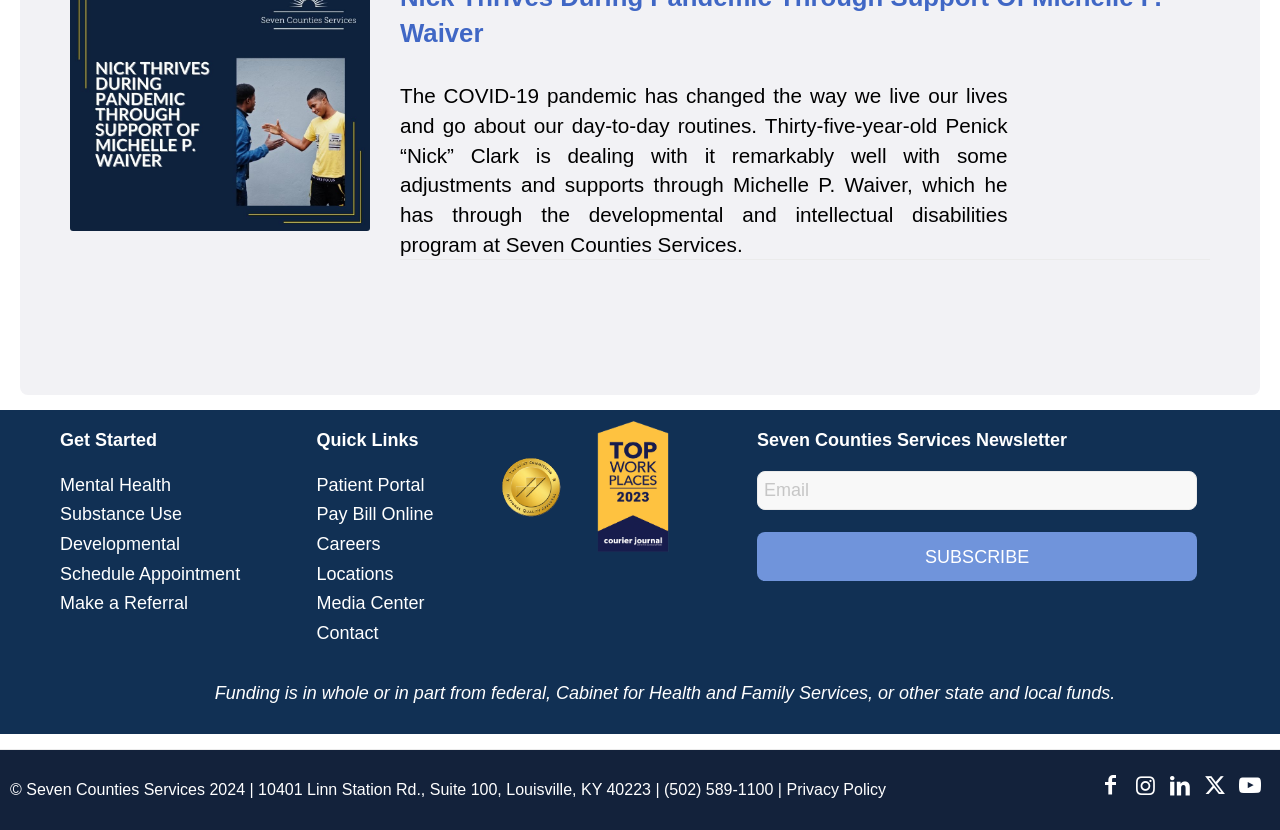What is the name of the program mentioned in the first paragraph?
Examine the image closely and answer the question with as much detail as possible.

The first paragraph mentions 'Michelle P. Waiver, which he has through the developmental and intellectual disabilities program at Seven Counties Services.' Therefore, the answer is Michelle P. Waiver.